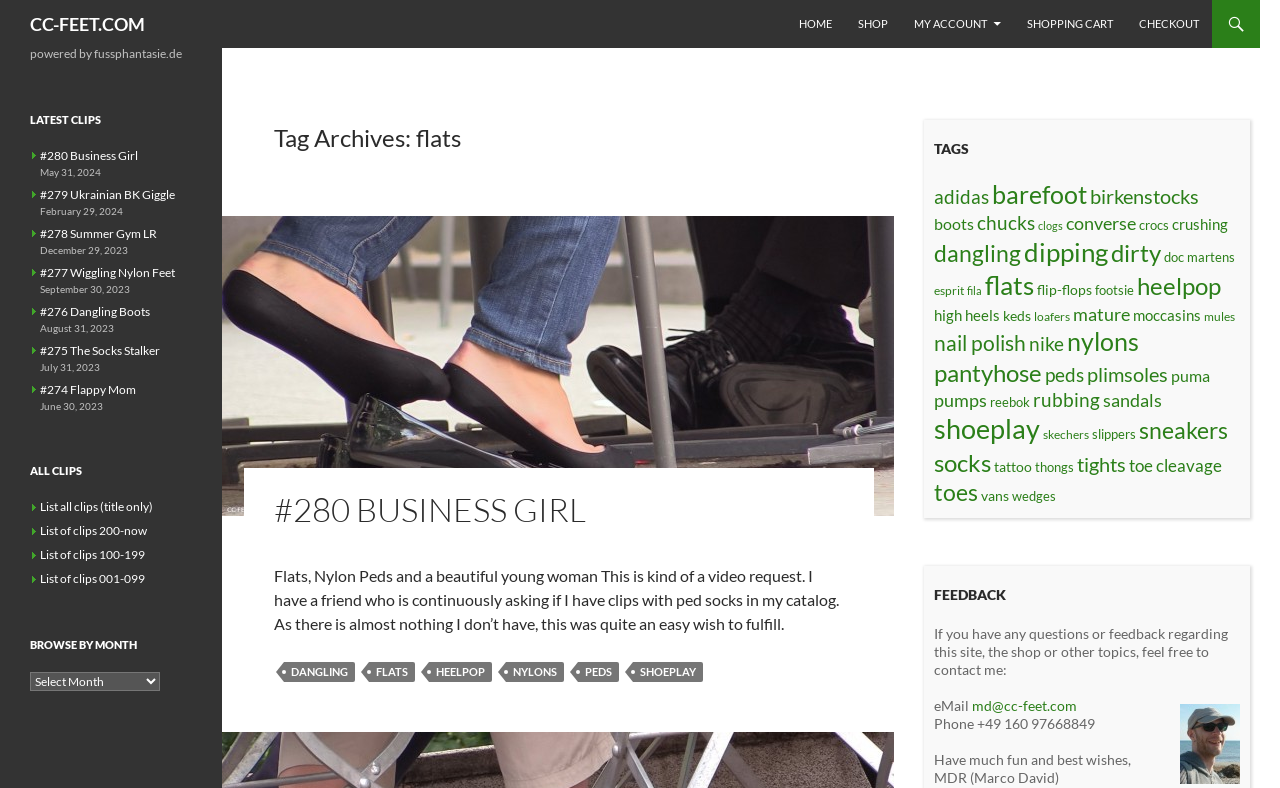What is the contact email address?
Answer with a single word or short phrase according to what you see in the image.

md@cc-feet.com